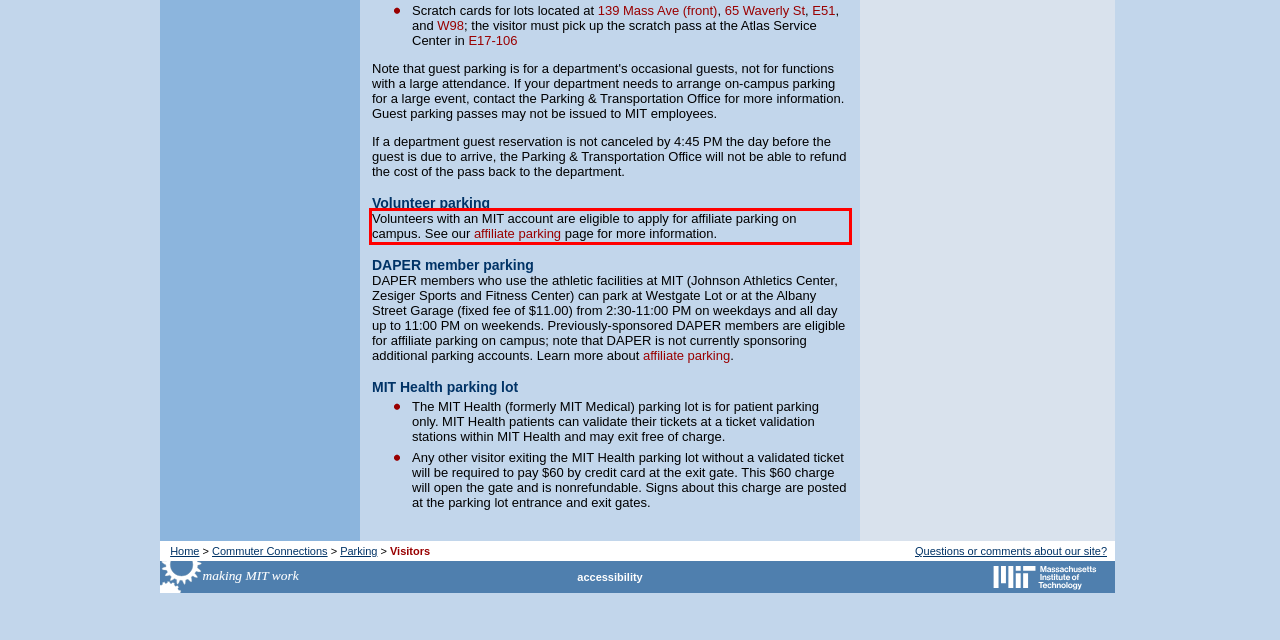You are looking at a screenshot of a webpage with a red rectangle bounding box. Use OCR to identify and extract the text content found inside this red bounding box.

Volunteers with an MIT account are eligible to apply for affiliate parking on campus. See our affiliate parking page for more information.